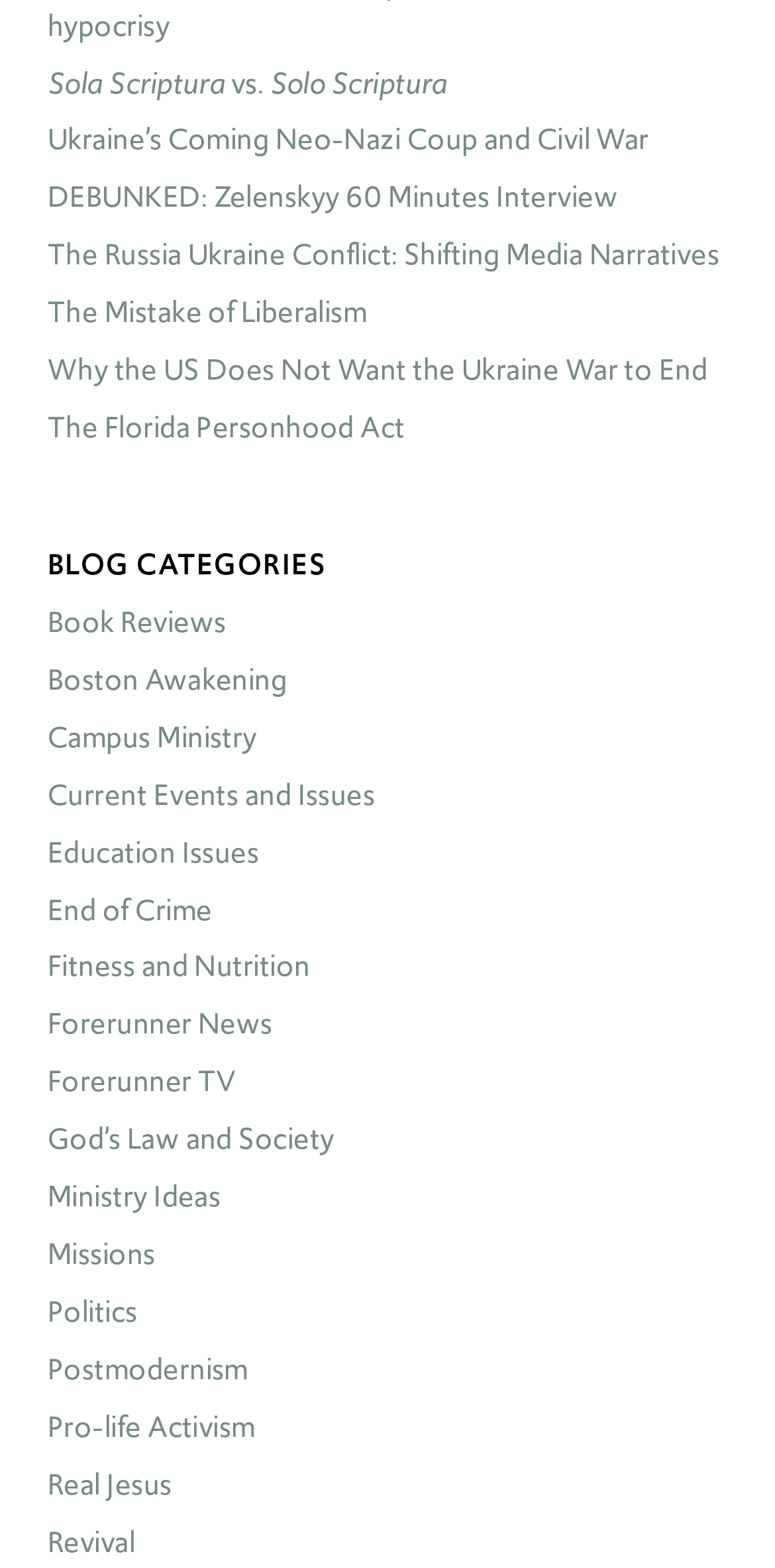Show the bounding box coordinates of the element that should be clicked to complete the task: "read article about Sola Scriptura vs. Solo Scriptura".

[0.062, 0.039, 0.577, 0.065]